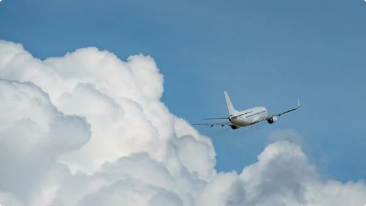Reply to the question with a single word or phrase:
What is the theme of the article associated with the image?

Summer missionary visits